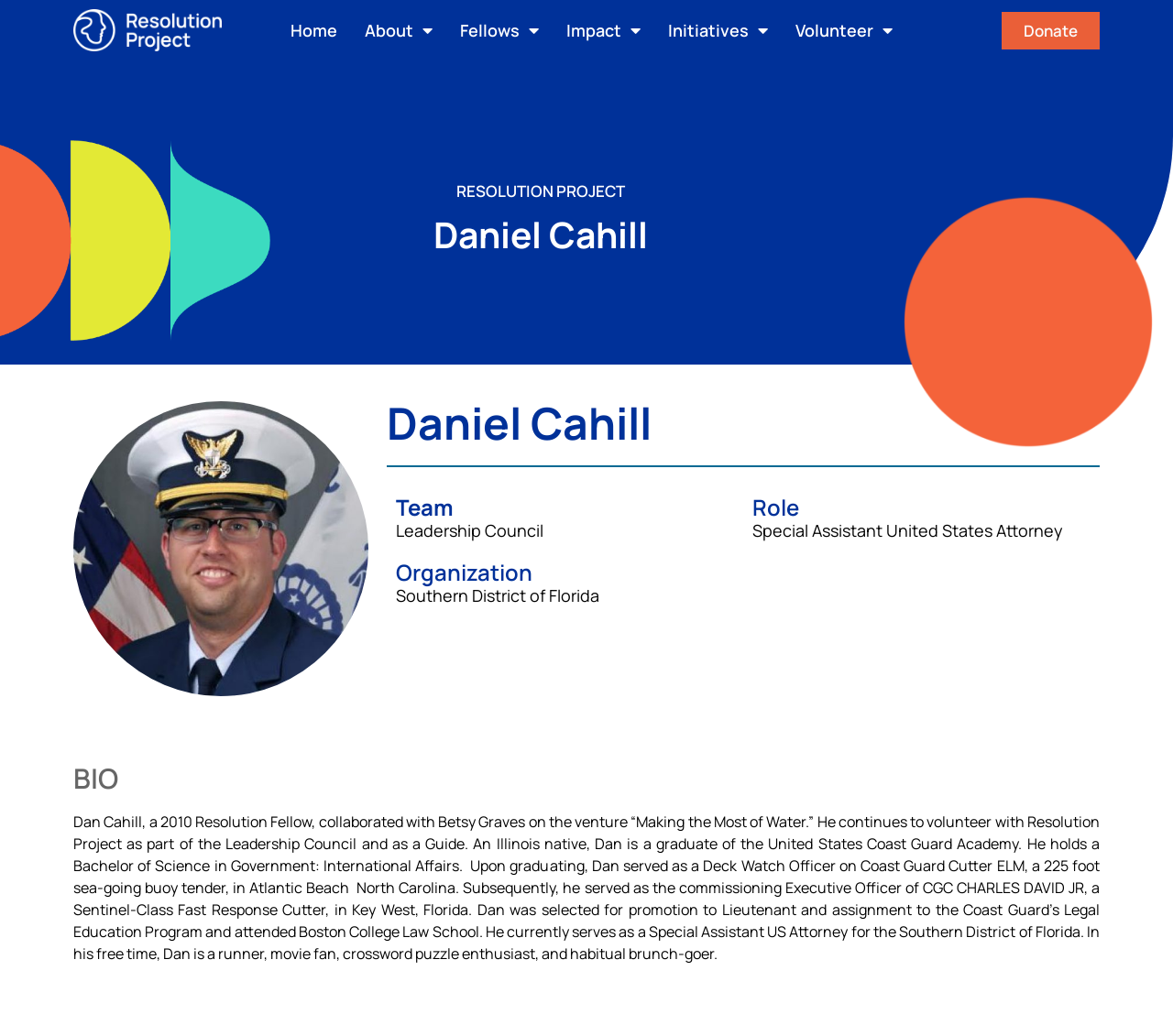Summarize the webpage with a detailed and informative caption.

The webpage is about Daniel Cahill, a 2010 Resolution Fellow. At the top left of the page, there is a navigation menu with links to "Home", "About", "Fellows", "Impact", "Initiatives", and "Volunteer", each with a dropdown menu. To the right of the navigation menu, there is a "Donate" link. 

Below the navigation menu, there is a large heading "RESOLUTION PROJECT" followed by a smaller heading "Daniel Cahill". Next to the headings, there is an image of Dan Cahill. 

On the left side of the page, there are three sections with headings "Team", "Organization", and "Role". Each section has a brief description, with "Team" mentioning the Leadership Council, "Organization" mentioning the Southern District of Florida, and "Role" mentioning the position of Special Assistant United States Attorney.

On the right side of the page, there is a large section with a heading "BIO" that provides a detailed biography of Dan Cahill, including his education, career, and personal interests.